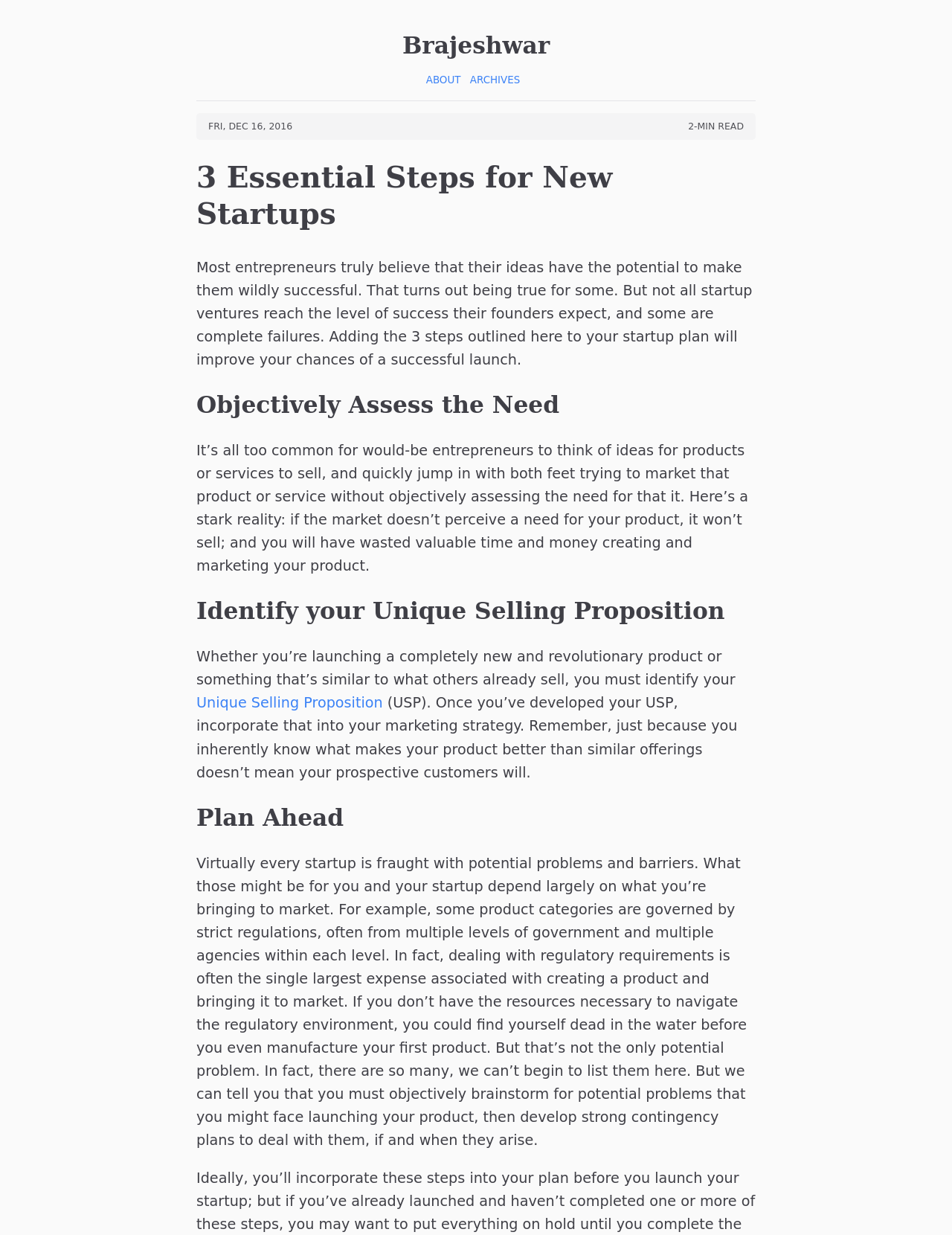What is a potential problem that startups may face?
Look at the screenshot and respond with one word or a short phrase.

Regulatory requirements